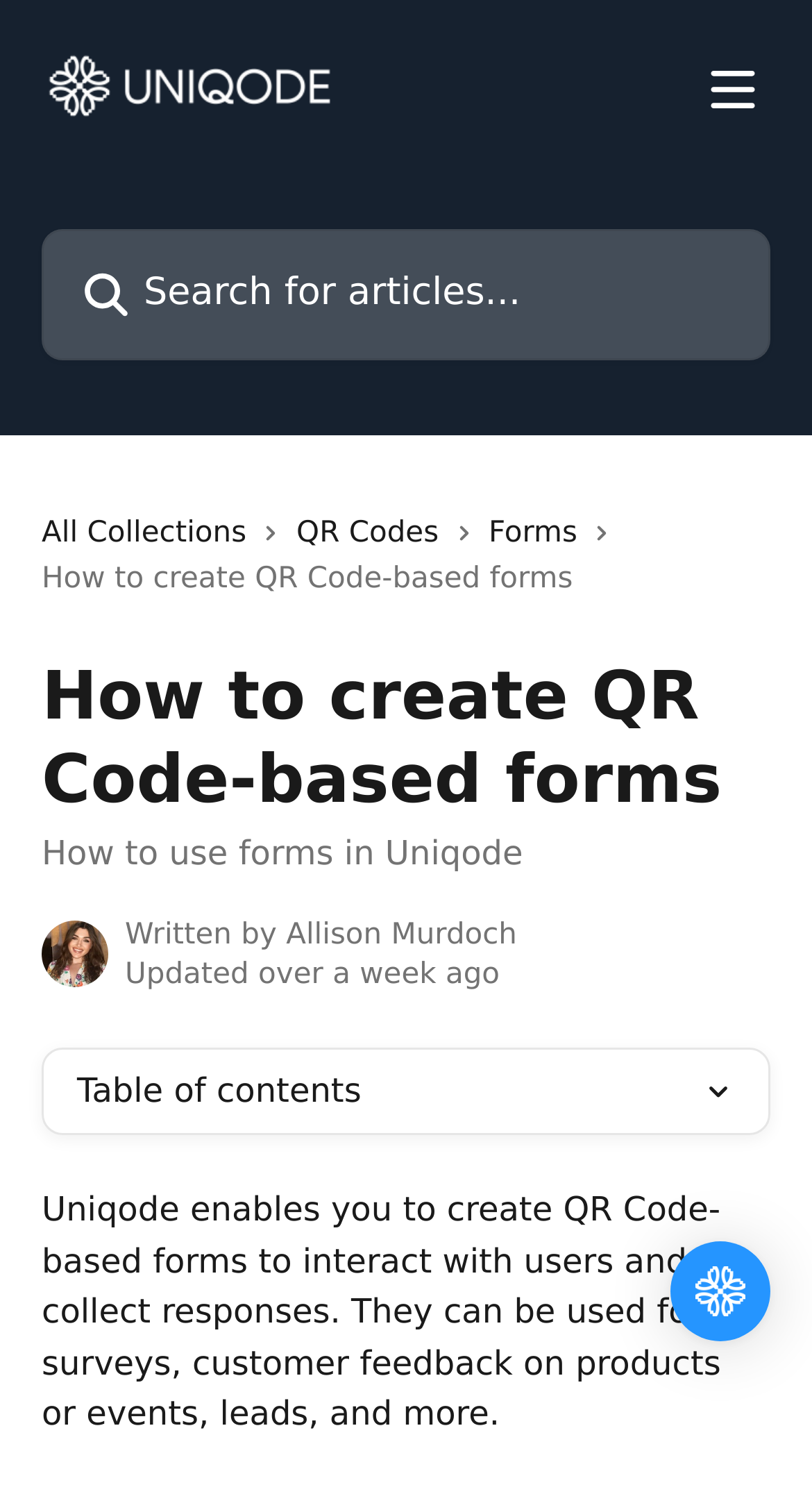Detail the features and information presented on the webpage.

The webpage is a help center article titled "How to create QR Code-based forms | Uniqode Help Center". At the top, there is a header section with a logo of Uniqode Help Center on the left, a button to open a menu on the right, and a search bar in the middle. Below the header, there are three links: "All Collections", "QR Codes", and "Forms", each accompanied by a small icon.

The main content of the page starts with a heading "How to create QR Code-based forms" followed by a subheading "How to use forms in Uniqode". Below the subheading, there is an avatar of the author, Allison Murdoch, on the left, and text "Written by" and "Updated over a week ago" on the right.

Further down, there is a section titled "Table of contents" with an icon on the right. The main article content starts below this section, explaining how Uniqode enables users to create QR Code-based forms to interact with users and collect responses, which can be used for surveys, customer feedback, leads, and more.

On the bottom right corner of the page, there is a button to open Intercom Messenger.